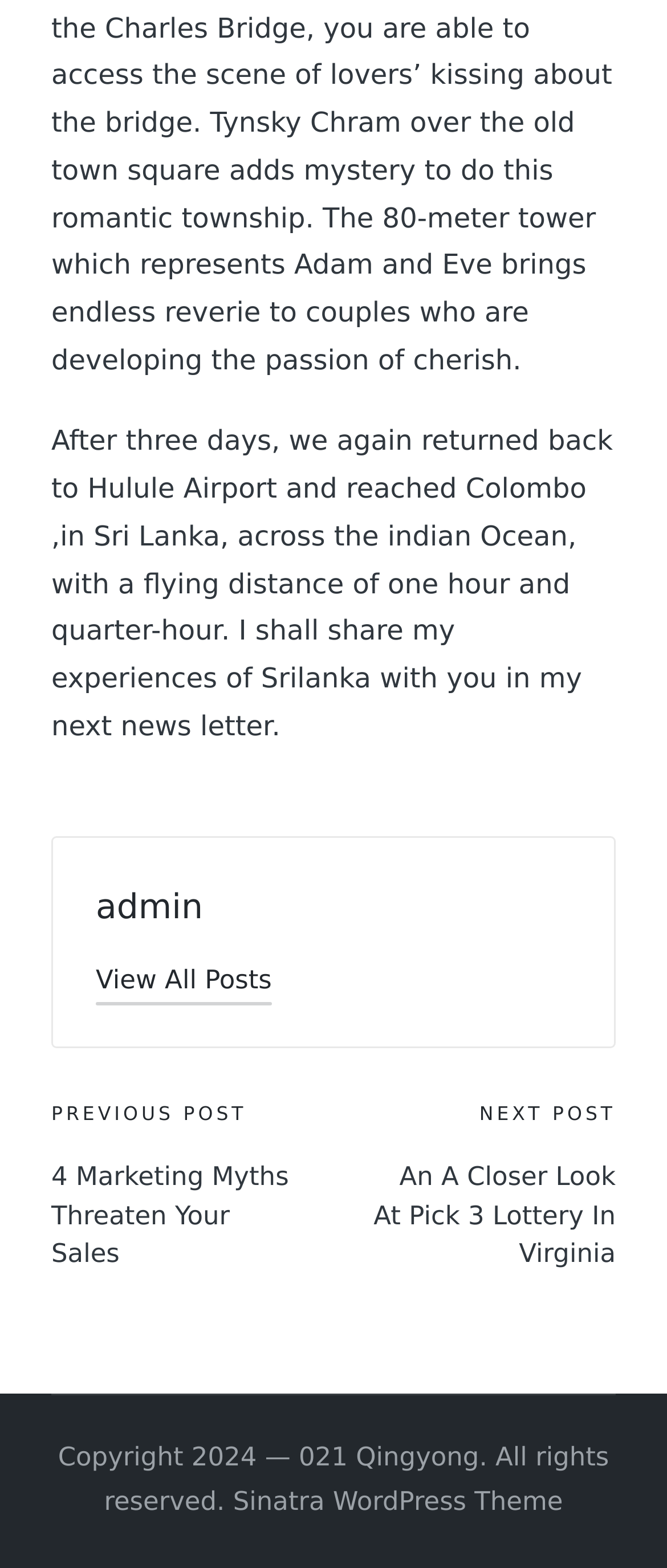Locate the bounding box coordinates of the UI element described by: "Sinatra WordPress Theme". Provide the coordinates as four float numbers between 0 and 1, formatted as [left, top, right, bottom].

[0.349, 0.944, 0.844, 0.973]